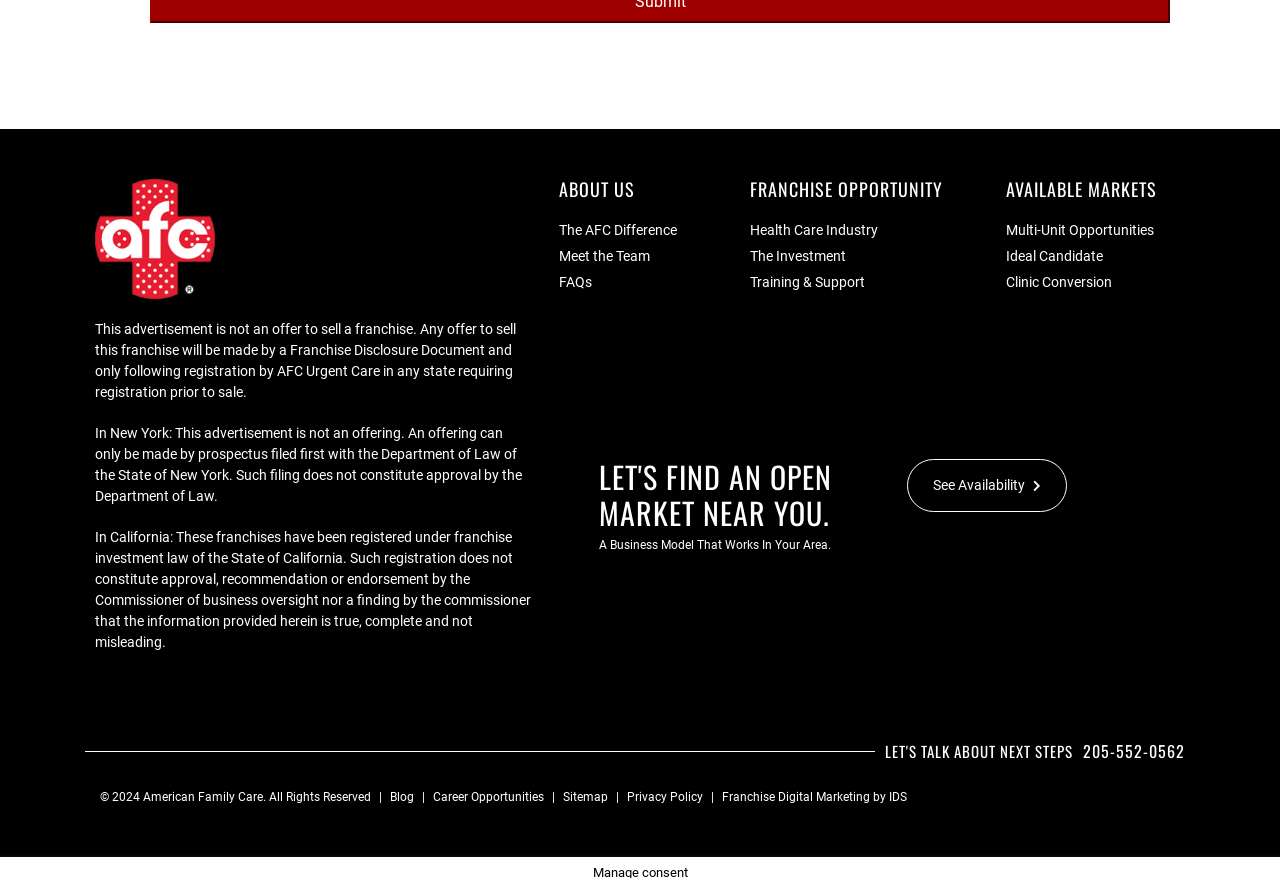Based on what you see in the screenshot, provide a thorough answer to this question: What is the purpose of the 'LET'S FIND AN OPEN MARKET NEAR YOU.' section?

The 'LET'S FIND AN OPEN MARKET NEAR YOU.' section is a heading followed by a link 'See Availability' and a text 'A Business Model That Works In Your Area.', which suggests that this section is intended to help users find an open market near their location.